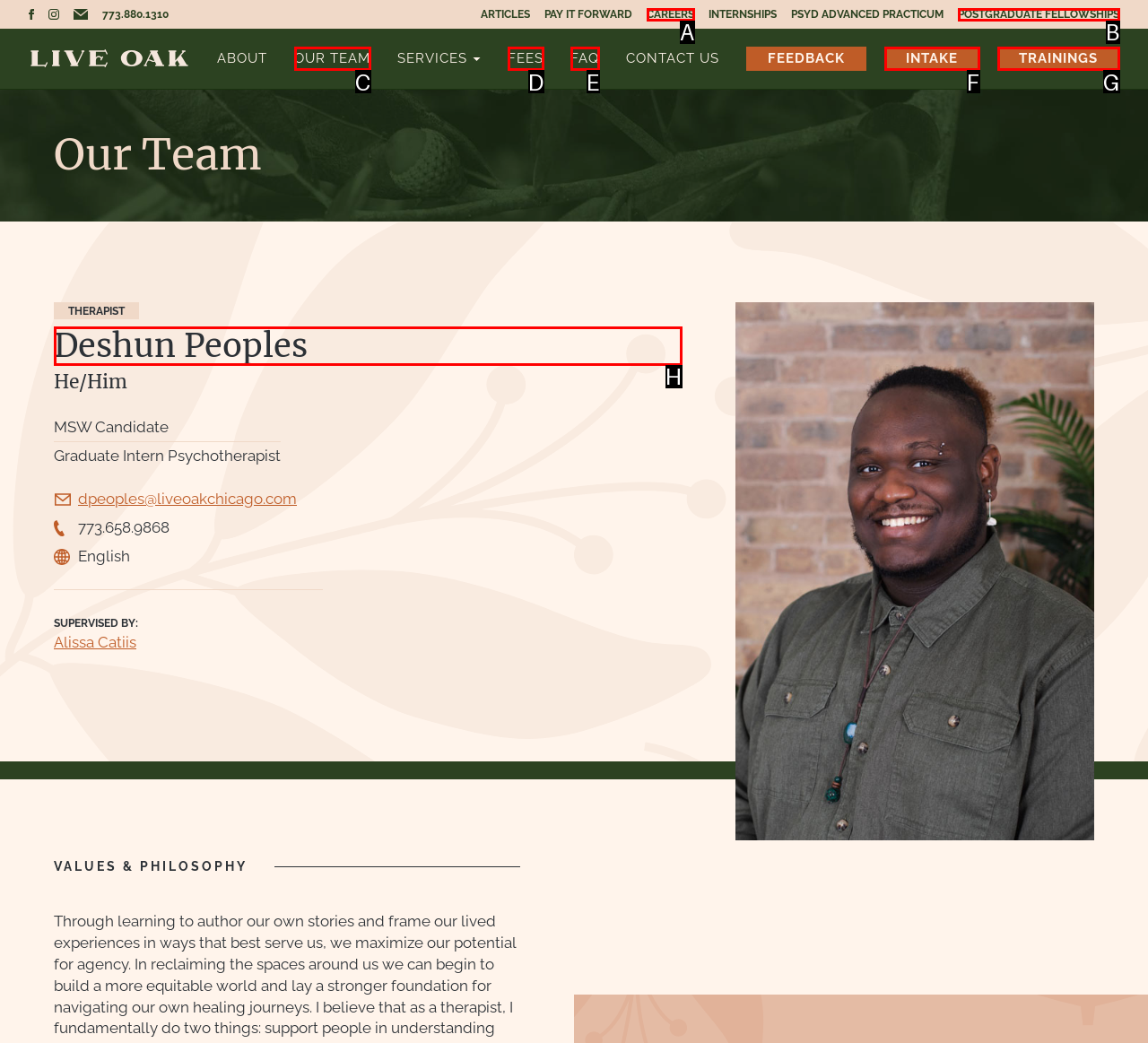Identify the HTML element that should be clicked to accomplish the task: Go to 'Products'
Provide the option's letter from the given choices.

None